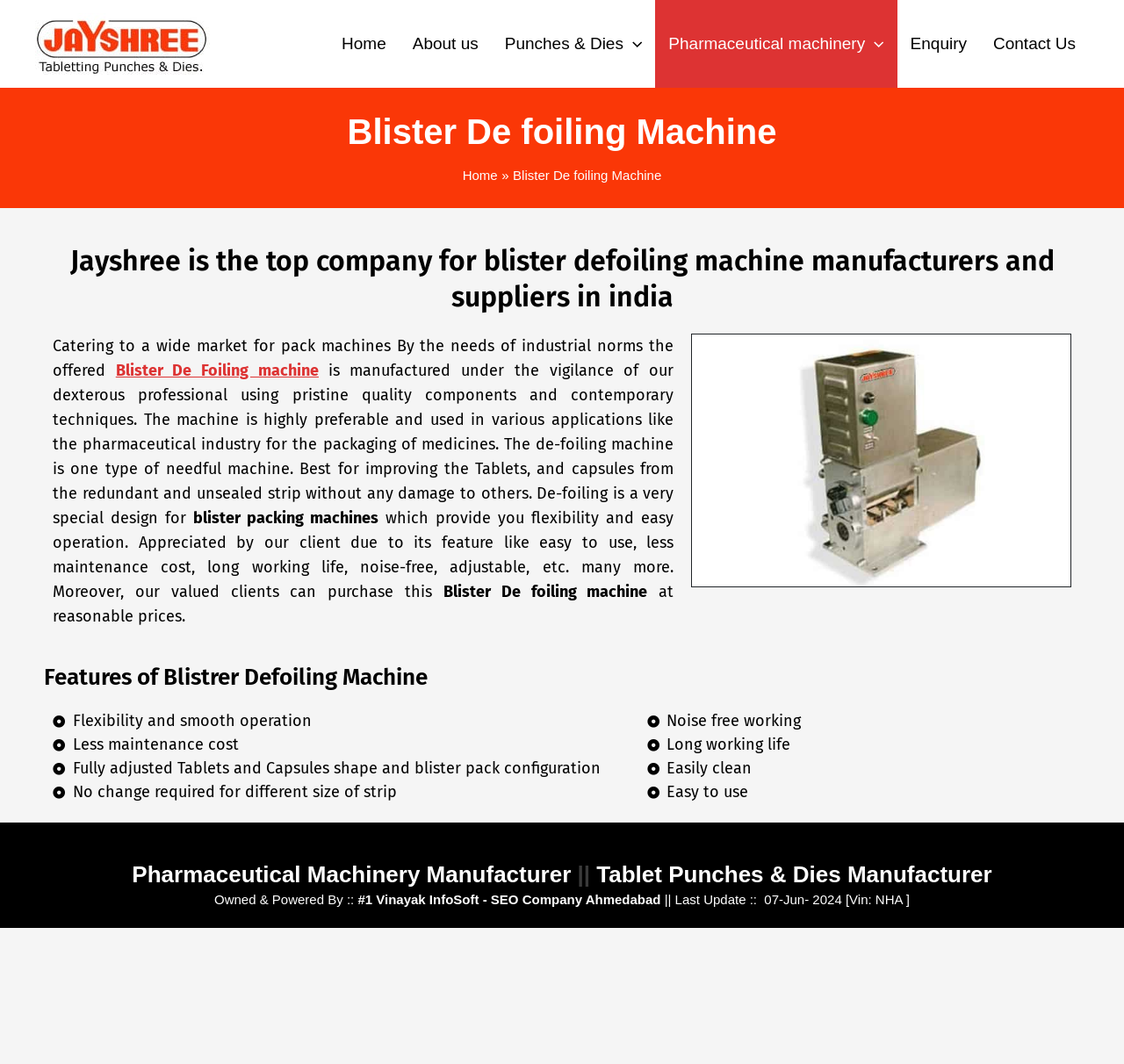Please specify the bounding box coordinates of the clickable region necessary for completing the following instruction: "View Enquiry page". The coordinates must consist of four float numbers between 0 and 1, i.e., [left, top, right, bottom].

[0.798, 0.0, 0.872, 0.083]